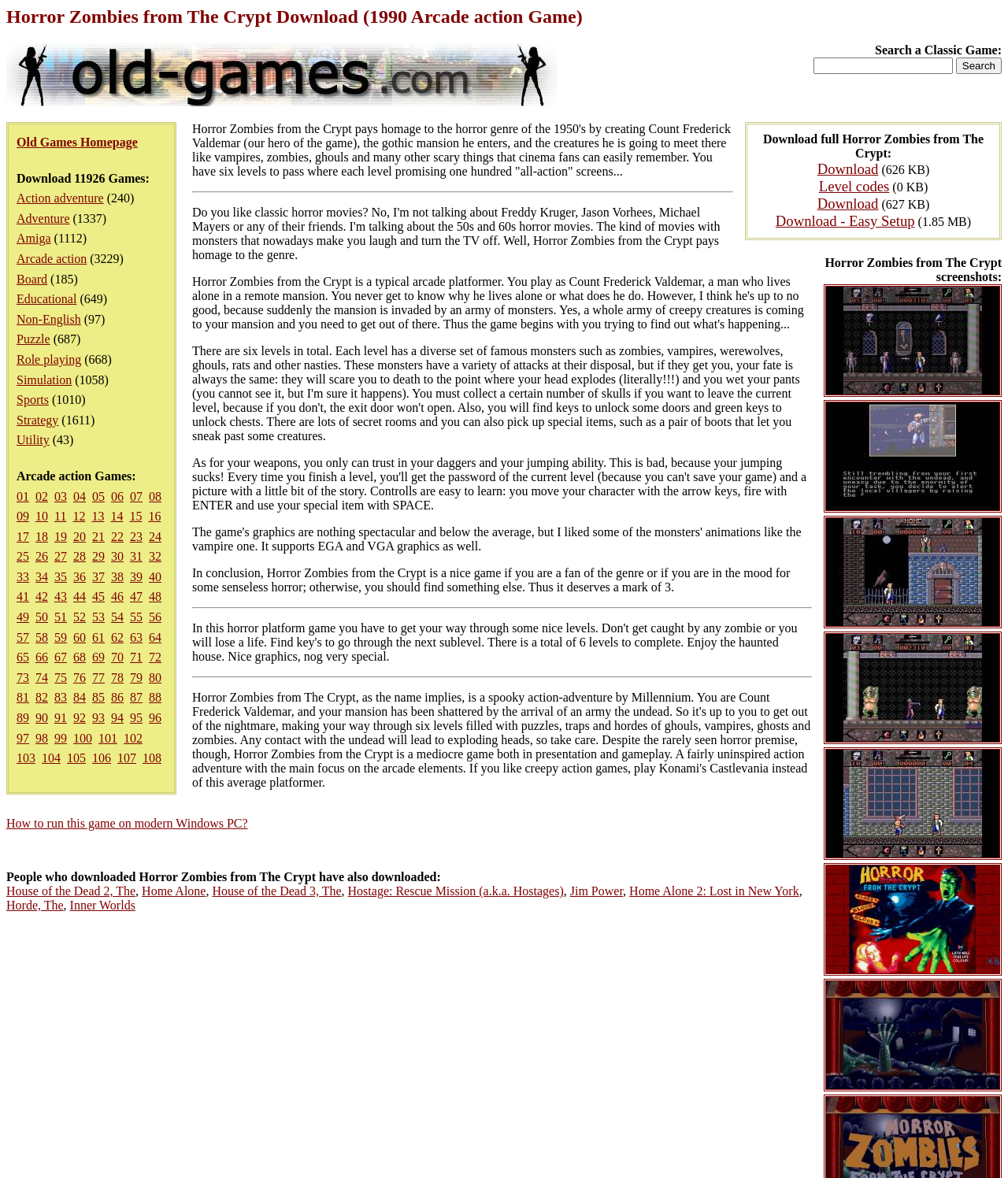Could you identify the text that serves as the heading for this webpage?

Horror Zombies from The Crypt Download (1990 Arcade action Game)